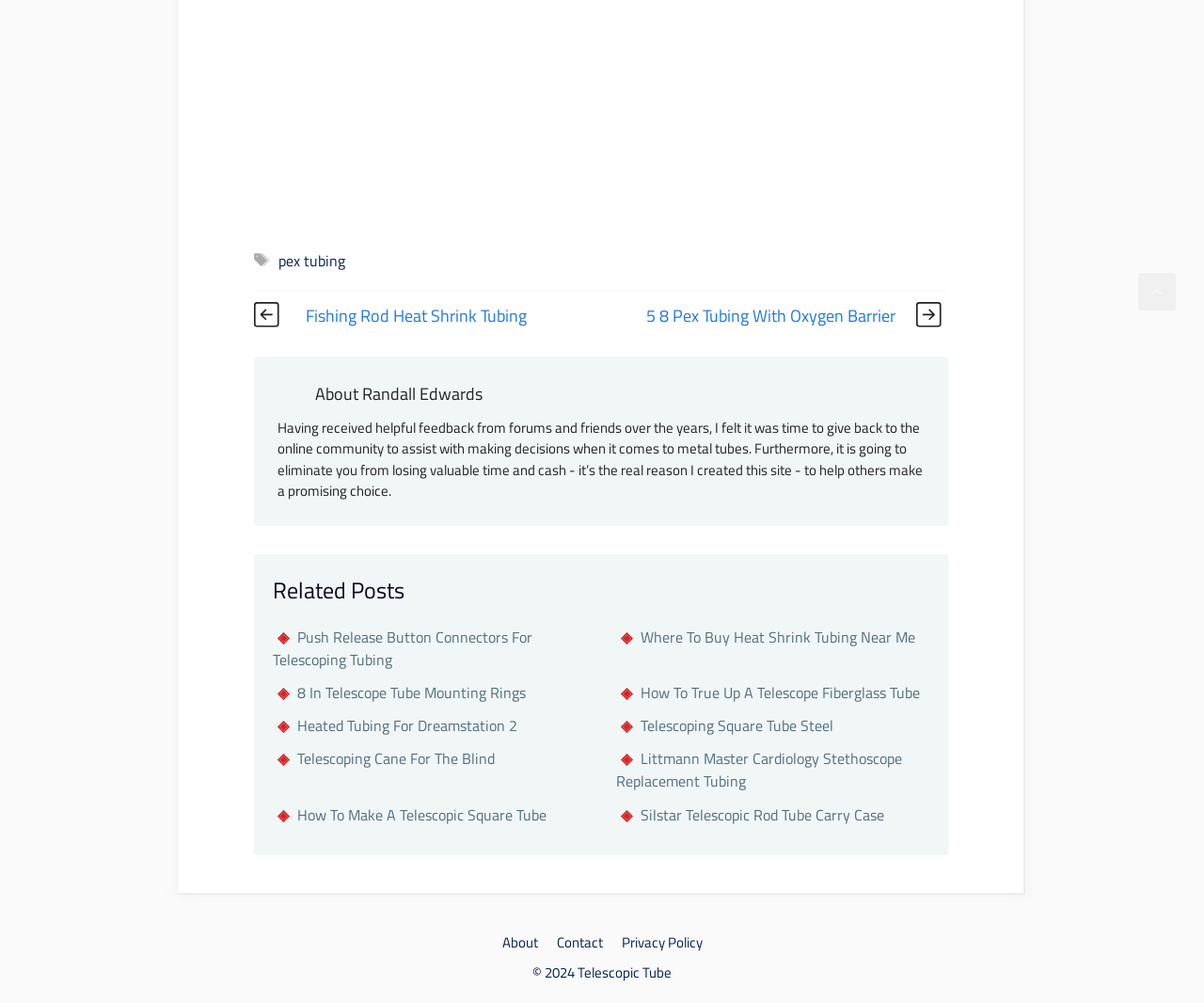Could you provide the bounding box coordinates for the portion of the screen to click to complete this instruction: "Scroll back to the top of the page"?

[0.945, 0.272, 0.977, 0.31]